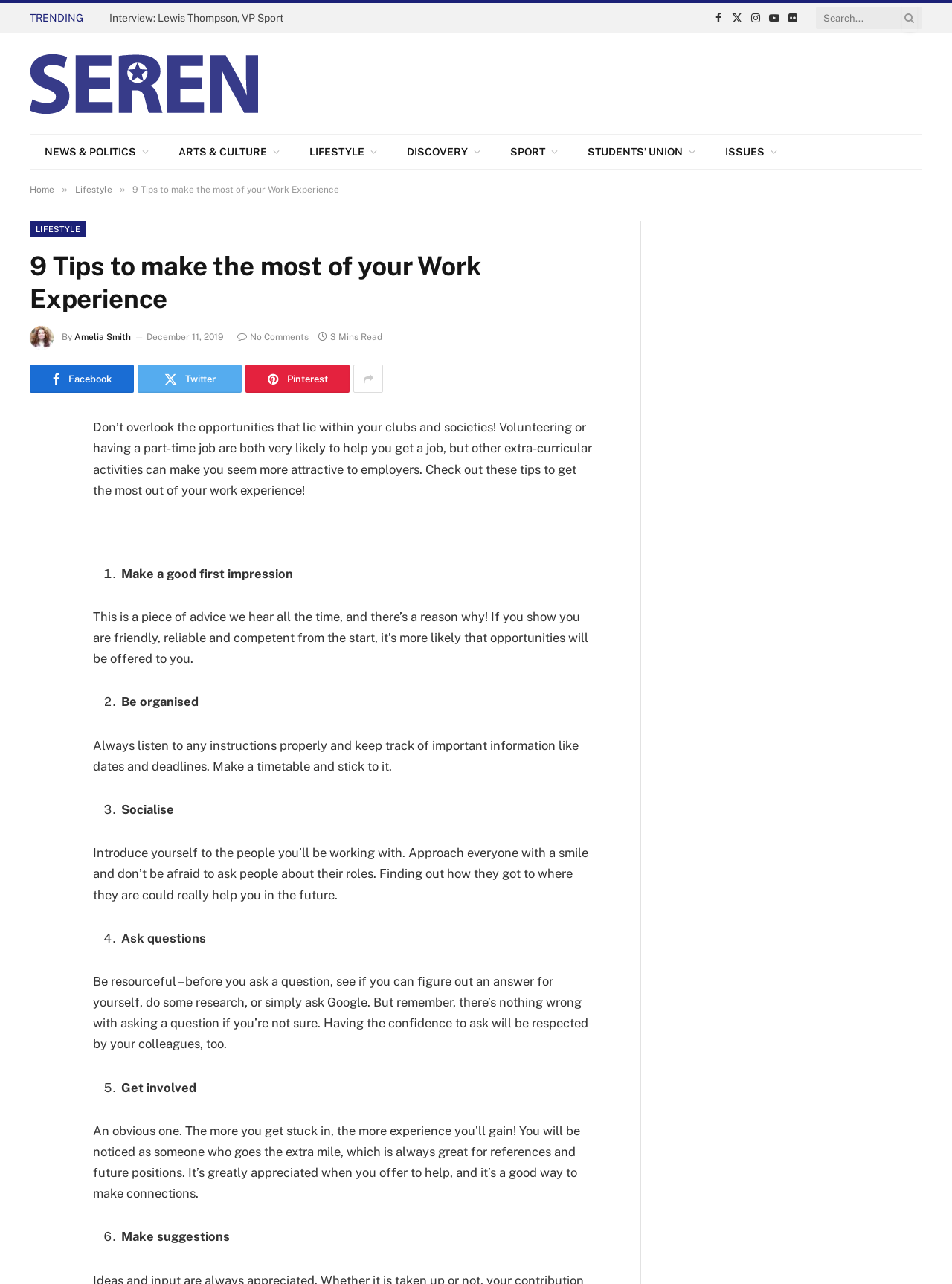Look at the image and write a detailed answer to the question: 
What is the author of the article?

The author of the article can be found by looking at the byline of the article, which is located below the title of the article. The byline says 'By Amelia Smith', indicating that Amelia Smith is the author of the article.